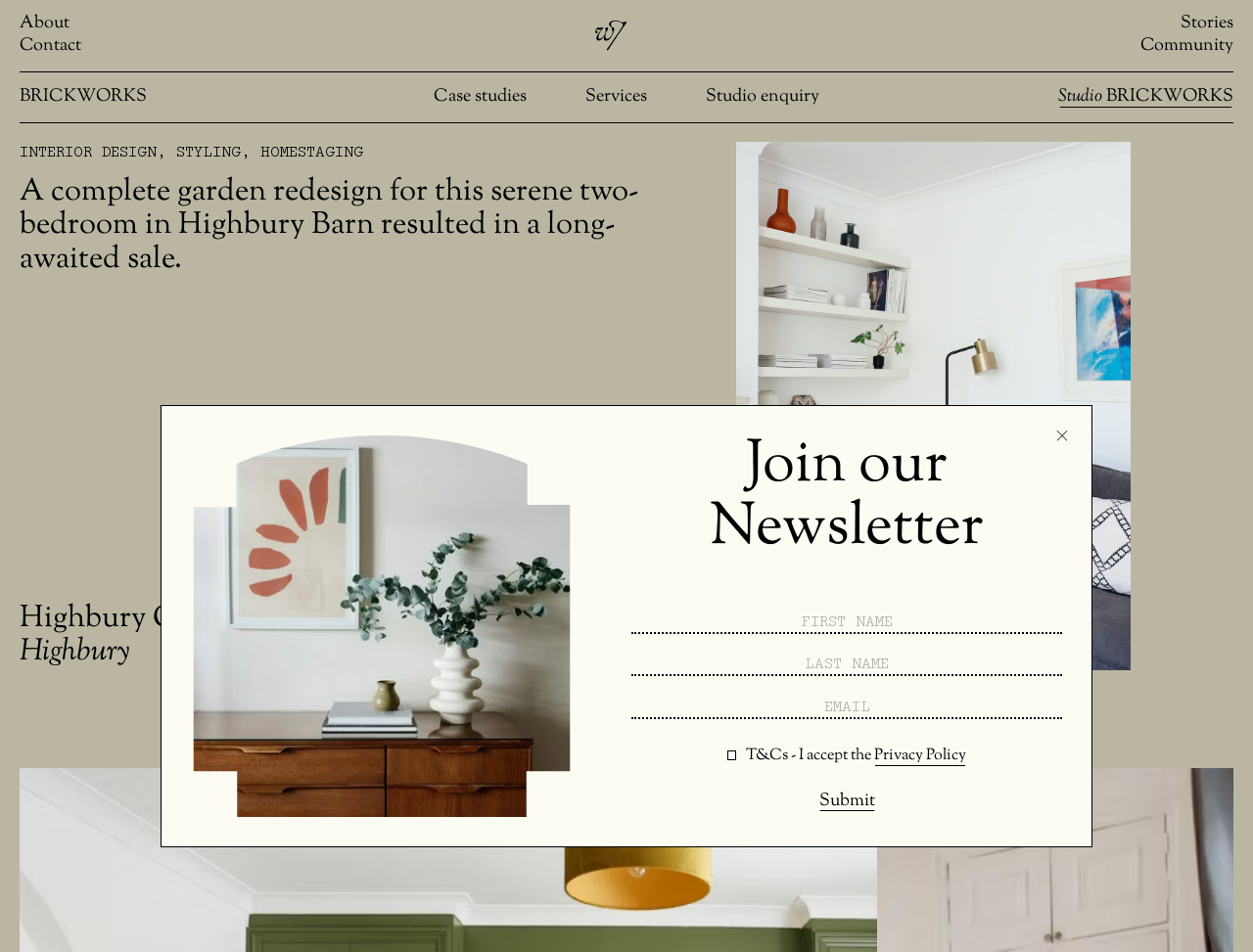Review the image closely and give a comprehensive answer to the question: How many textboxes are there in the newsletter section?

I found the answer by looking at the section with the heading 'Join our Newsletter', where I saw three textboxes labeled 'First name', 'Last name', and 'Email'.